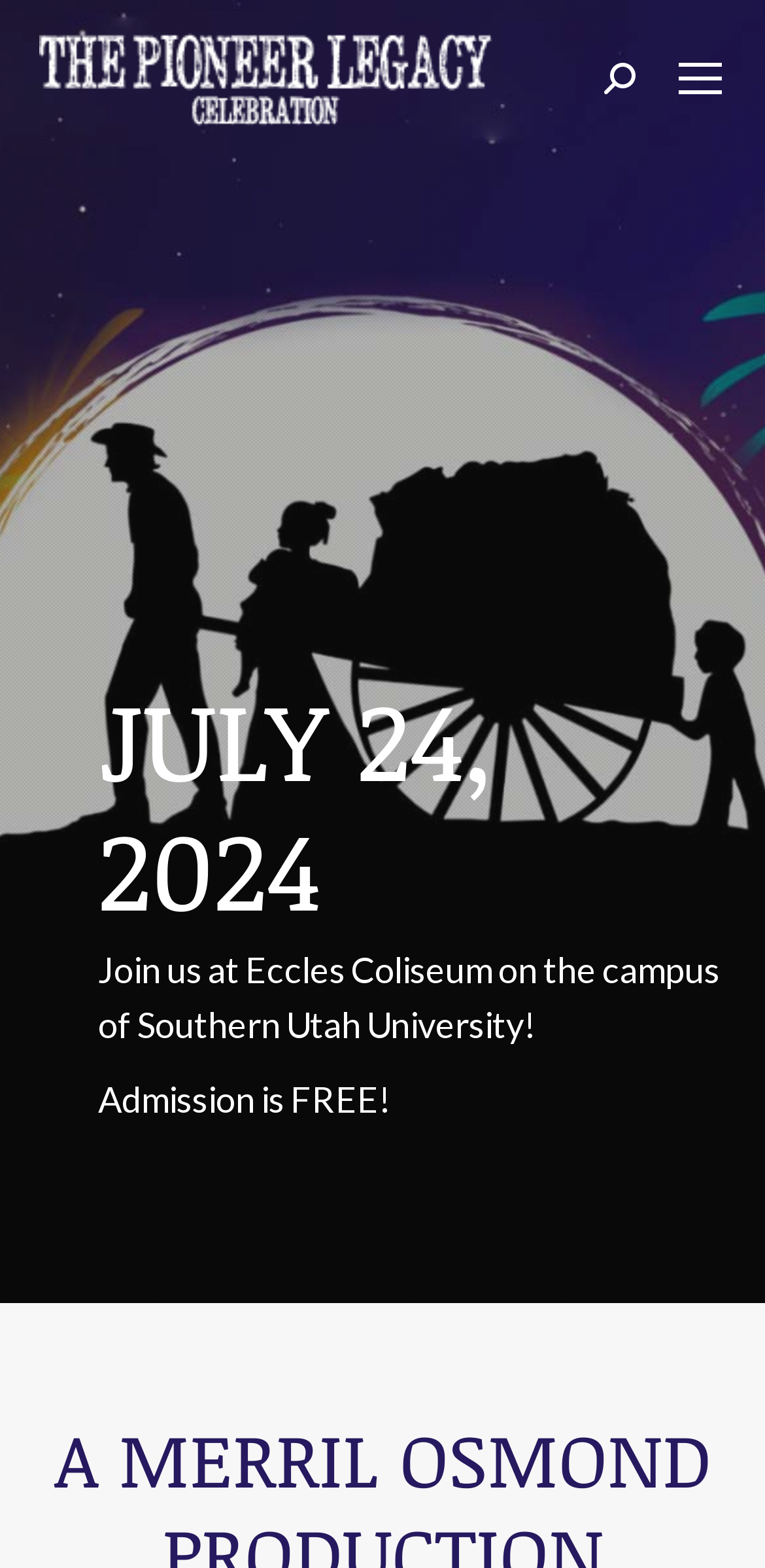Respond to the following query with just one word or a short phrase: 
What is the event date mentioned on the webpage?

JULY 24, 2024